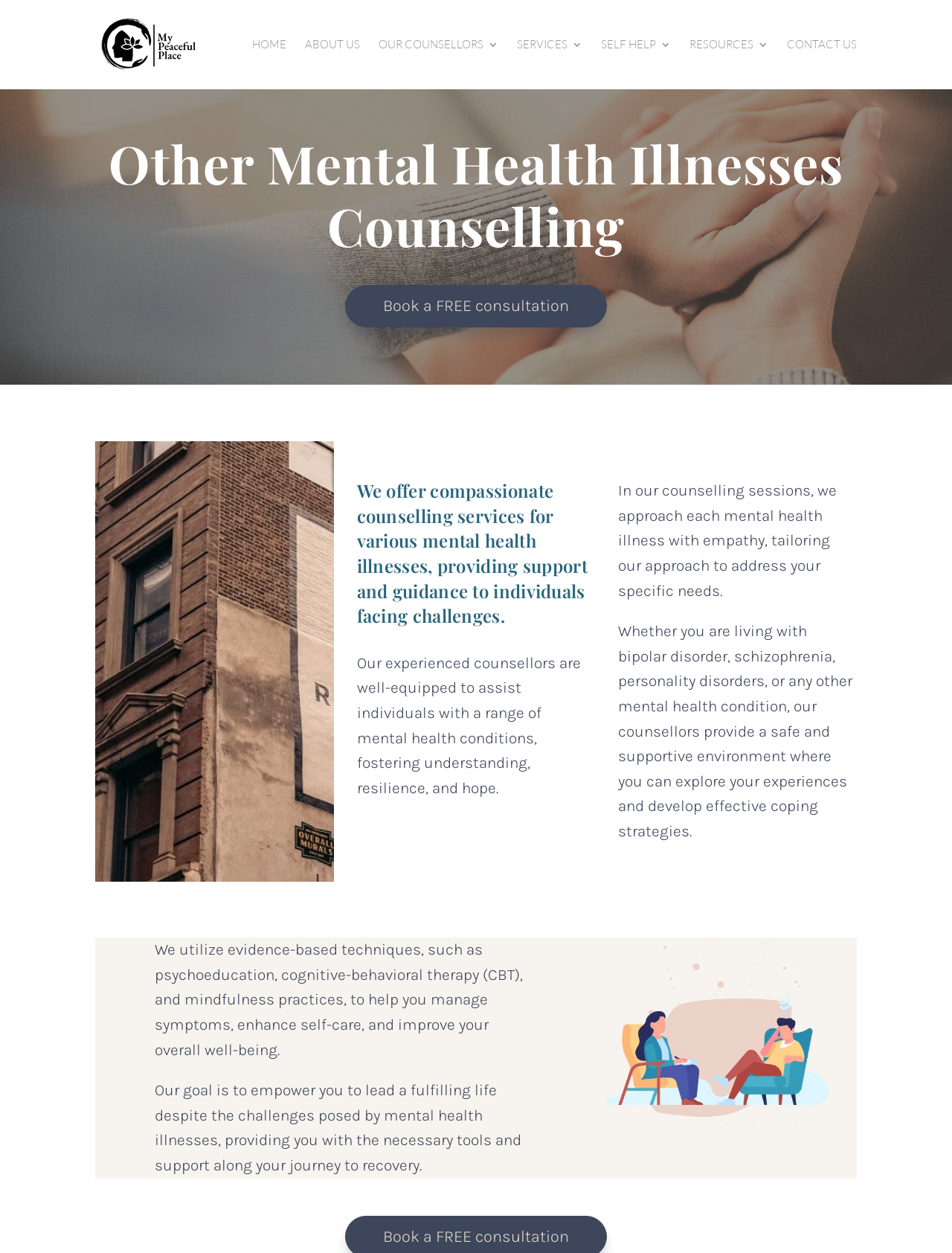Utilize the details in the image to thoroughly answer the following question: What is the name of the website?

The name of the website can be found in the top-left corner of the webpage, where it says 'My Peaceful Place' in a logo format, which is also a link.